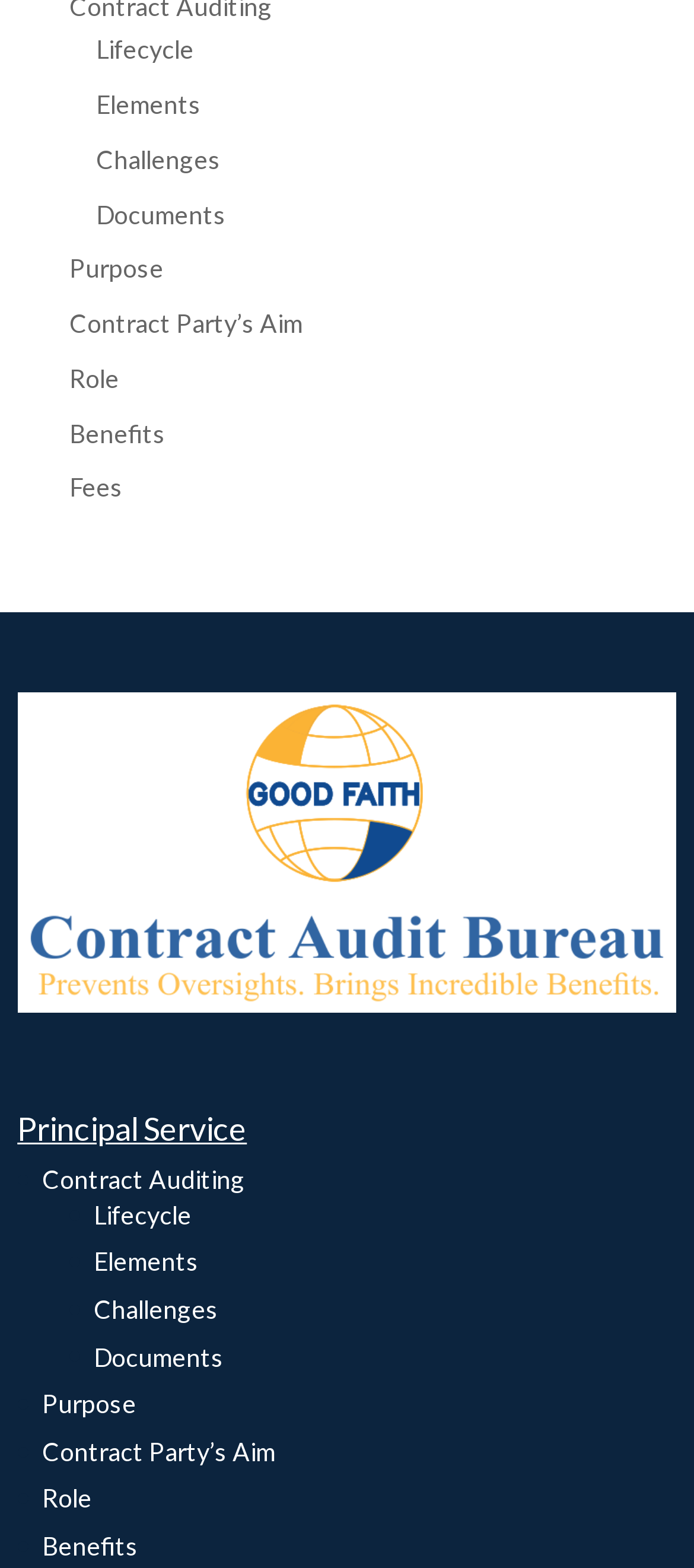What is the purpose of the figure element?
Using the image as a reference, answer with just one word or a short phrase.

To display the logo